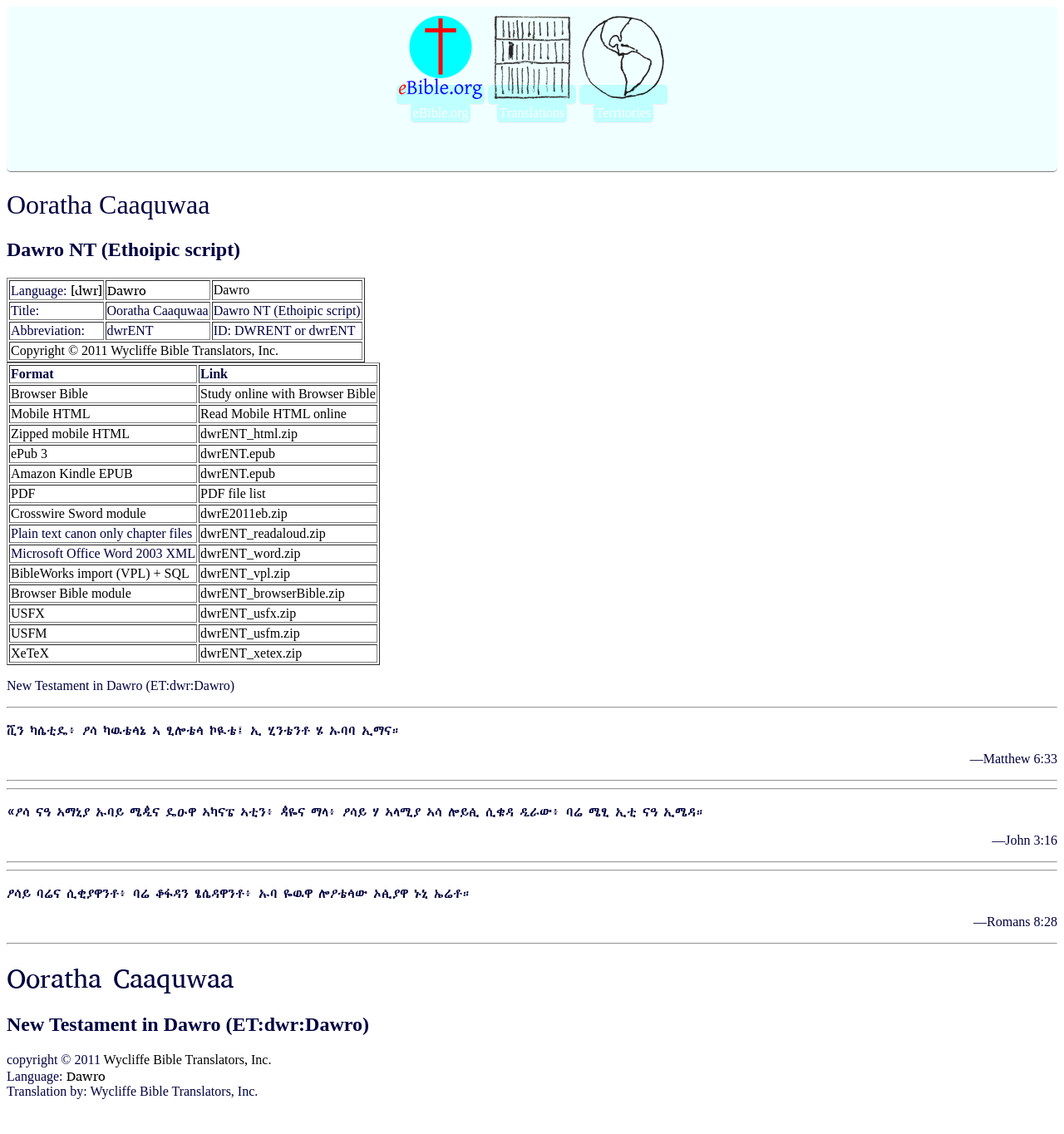Please specify the coordinates of the bounding box for the element that should be clicked to carry out this instruction: "Download dwrENT.epub". The coordinates must be four float numbers between 0 and 1, formatted as [left, top, right, bottom].

[0.188, 0.394, 0.259, 0.406]